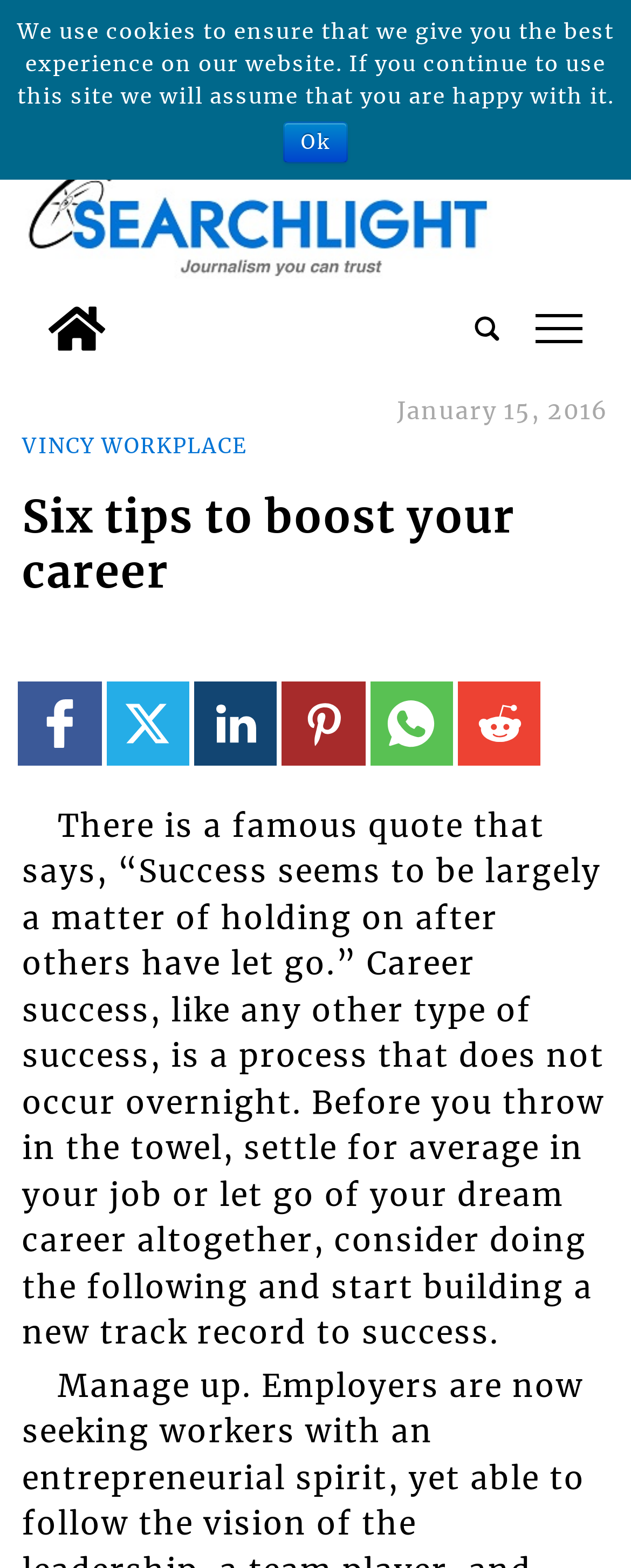Identify the bounding box for the UI element specified in this description: "aria-label="Link to page in whatsapp"". The coordinates must be four float numbers between 0 and 1, formatted as [left, top, right, bottom].

[0.587, 0.435, 0.718, 0.488]